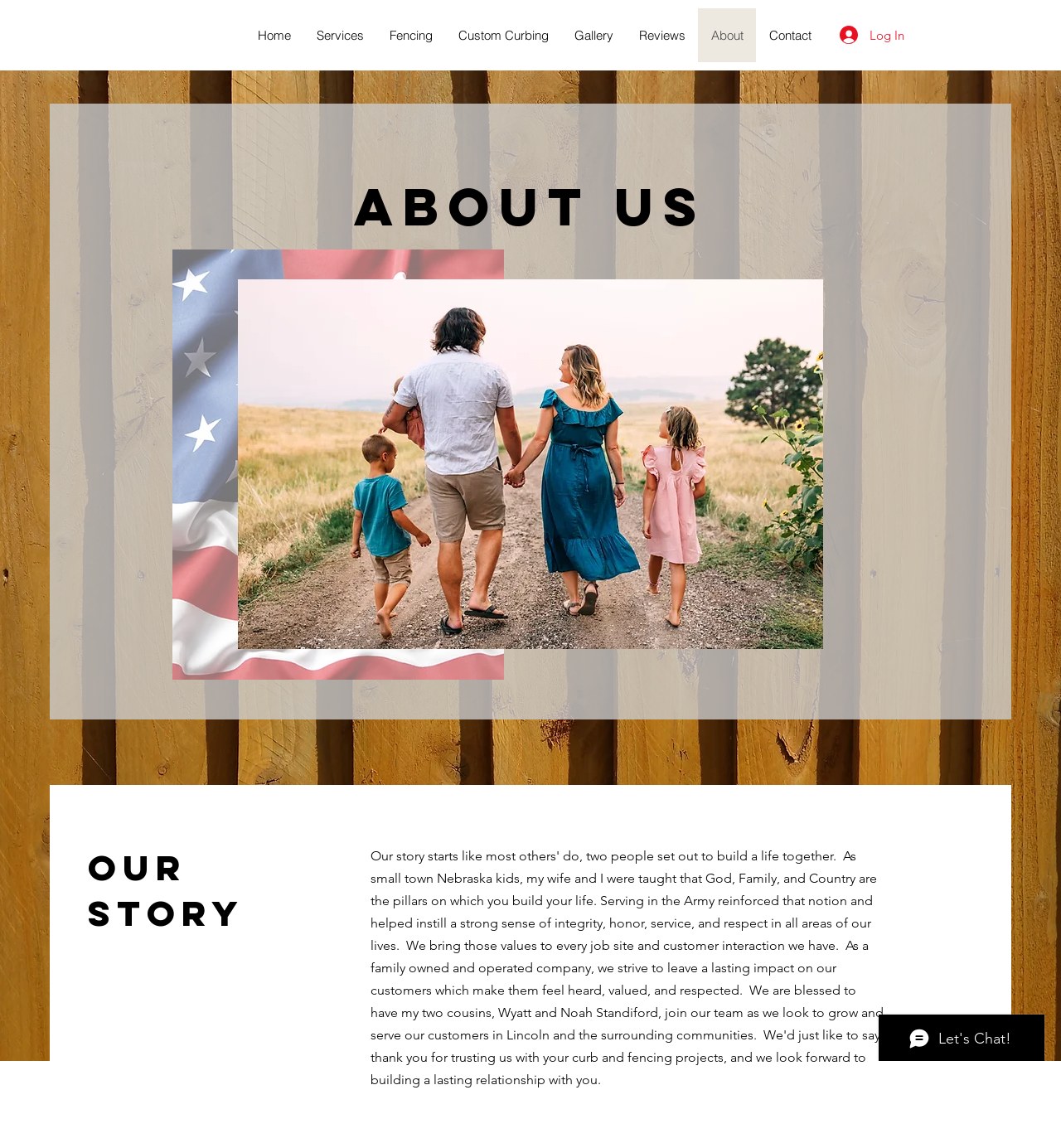Use a single word or phrase to answer this question: 
What is depicted in the image on the left side of the webpage?

American flag waving